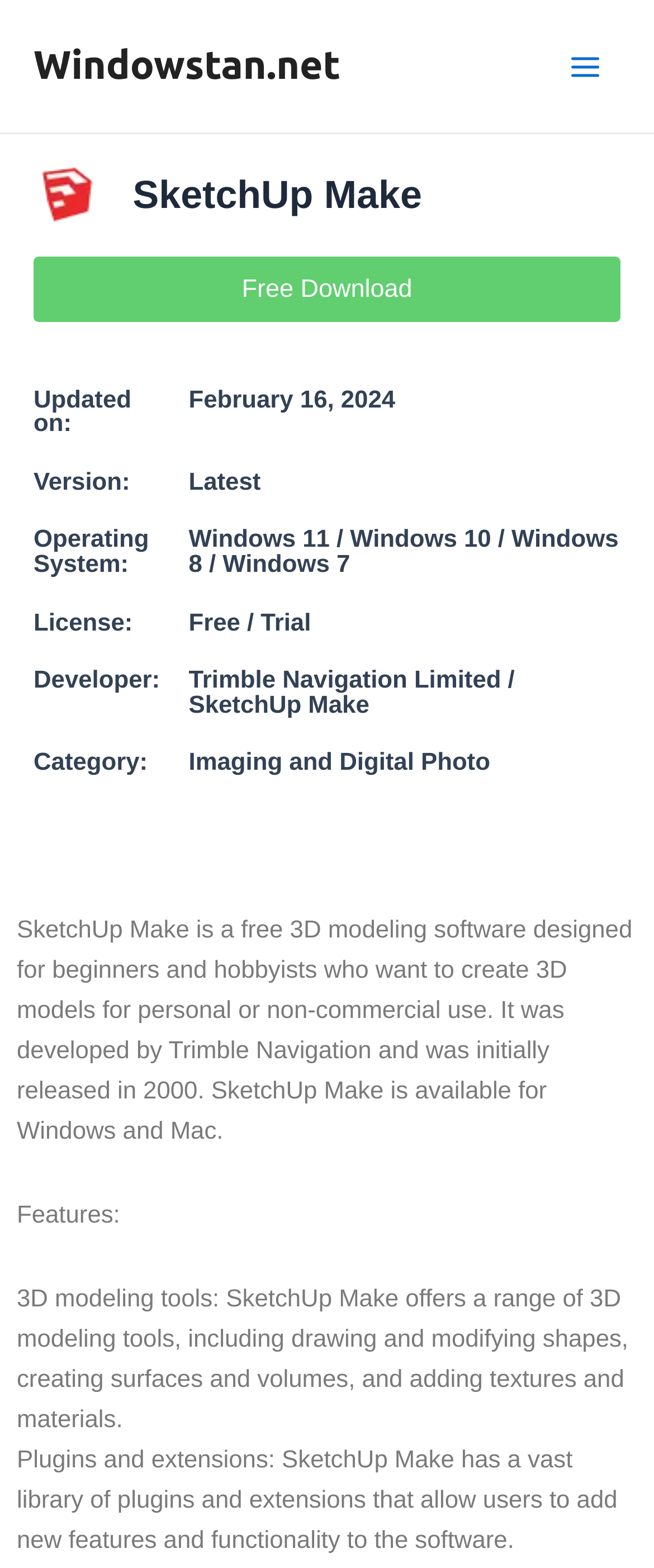Present a detailed account of what is displayed on the webpage.

The webpage is about downloading SketchUp Make for Windows PC. At the top left, there is a link to "Windowstan.net". On the top right, there is a button labeled "Main Menu" with an image beside it. Below the button, the title "SketchUp Make" is prominently displayed. 

To the left of the title, there is a link to "Free Download" and some details about the software, including the update date, version, operating system, license, developer, and category. The update date is February 16, 2024, and the version is the latest one. The software is compatible with Windows 11, 10, 8, and 7, and it is free to download with a trial option. The developer is Trimble Navigation Limited, and the category is Imaging and Digital Photo.

Below the details, there is a brief description of SketchUp Make, which is a free 3D modeling software designed for beginners and hobbyists. The software is available for Windows and Mac. 

Further down, there are three paragraphs describing the features of SketchUp Make. The first paragraph explains that the software offers a range of 3D modeling tools. The second paragraph is not present, but the third paragraph mentions that SketchUp Make has a vast library of plugins and extensions that allow users to add new features and functionality to the software.